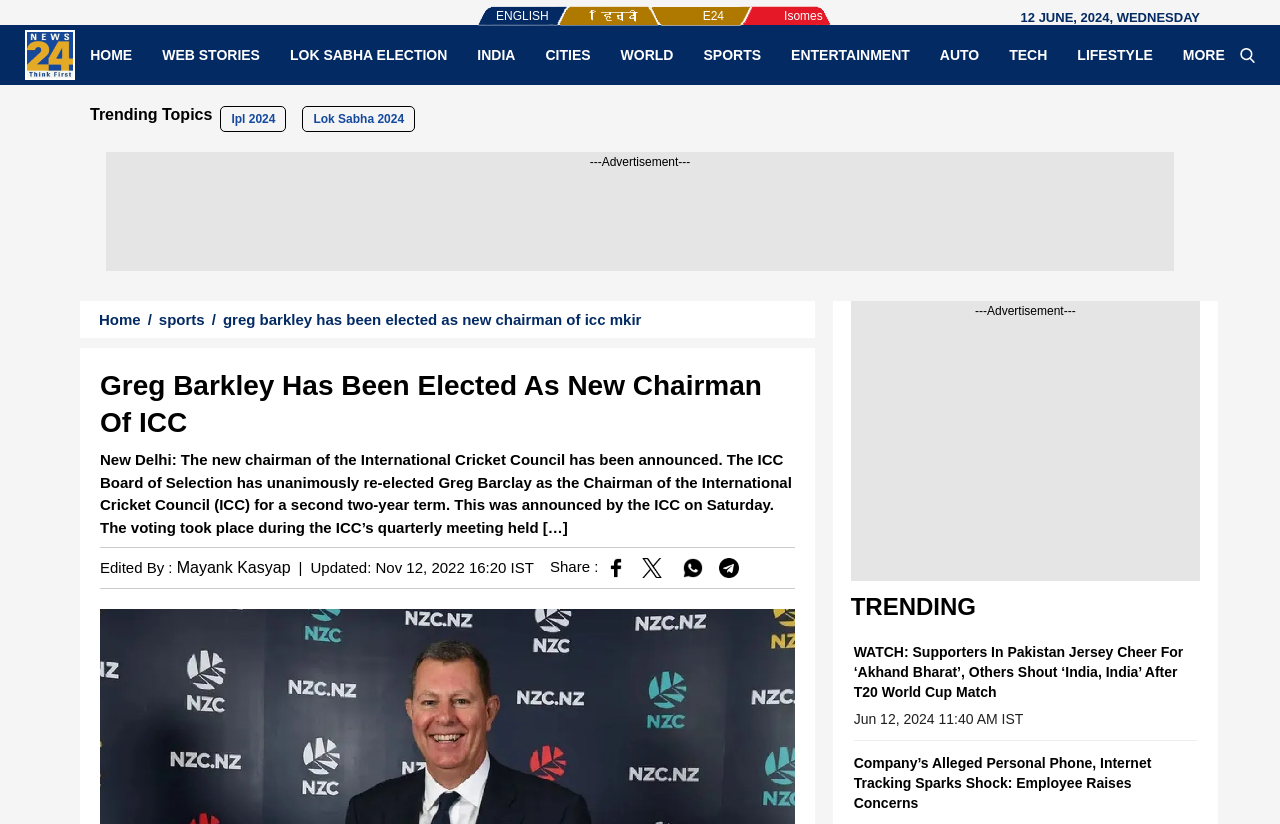Create an elaborate caption that covers all aspects of the webpage.

This webpage appears to be a news article from a website called news24. At the top of the page, there is a logo of news24, accompanied by a navigation menu with links to various sections such as HOME, WEB STORIES, LOK SABHA ELECTION, INDIA, CITIES, WORLD, SPORTS, ENTERTAINMENT, AUTO, TECH, LIFESTYLE, and MORE.

Below the navigation menu, there is a section displaying trending topics, including IPL 2024 and Lok Sabha 2024. An advertisement is placed below this section.

The main content of the webpage is an article about Greg Barclay being re-elected as the Chairman of the International Cricket Council (ICC) for a second two-year term. The article is divided into several sections, including a heading, a brief summary, and the main content. The main content is a detailed report on the ICC's announcement of Greg Barclay's re-election.

To the right of the article, there are social media sharing links, allowing users to share the story on Facebook, Twitter, WhatsApp, and Telegram. Below the article, there are more advertisements and a section displaying trending news articles, including a video about supporters in Pakistan cheering for 'Akhand Bharat' and another article about a company's alleged personal phone and internet tracking.

Overall, the webpage has a clean layout, with clear headings and concise text, making it easy to navigate and read.